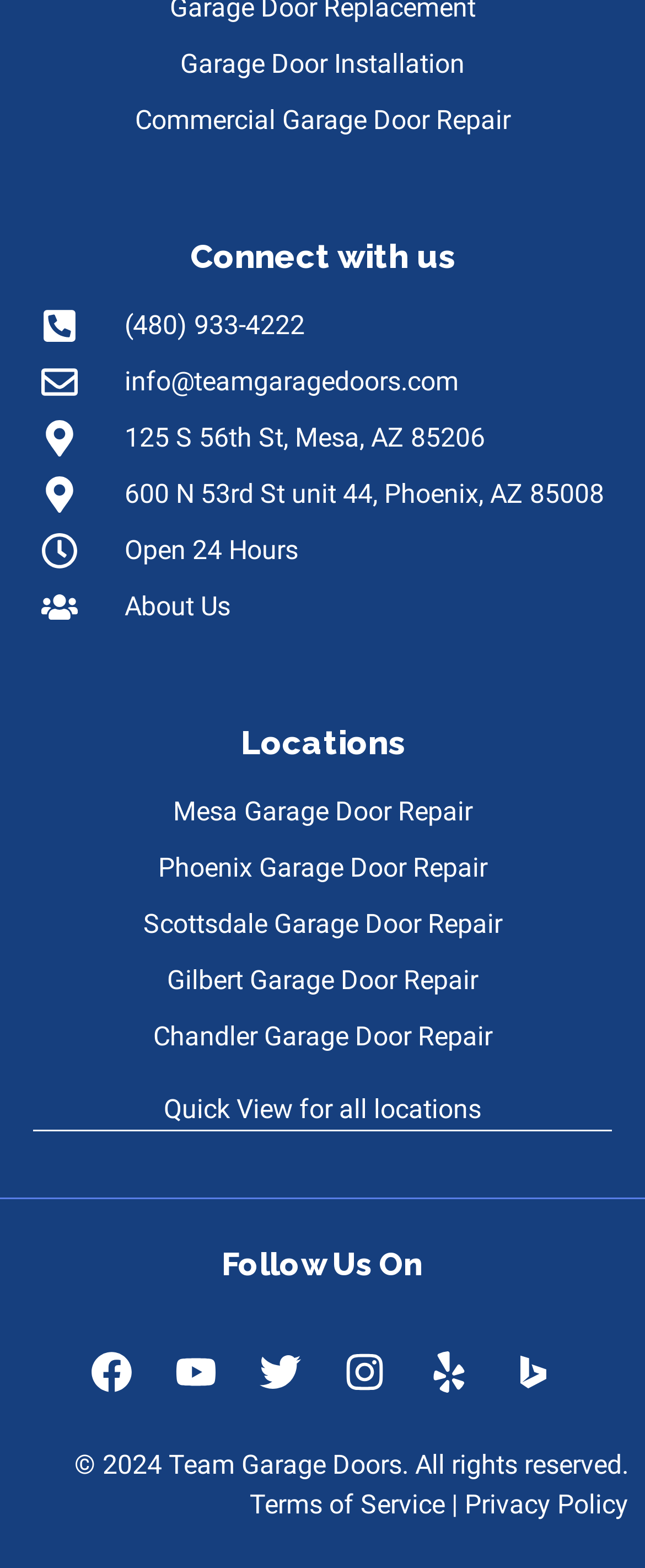Refer to the screenshot and answer the following question in detail:
What is the copyright year?

I found the copyright year by looking at the static text at the bottom of the page, which says '© 2024 Team Garage Doors. All rights reserved.', so the copyright year is 2024.